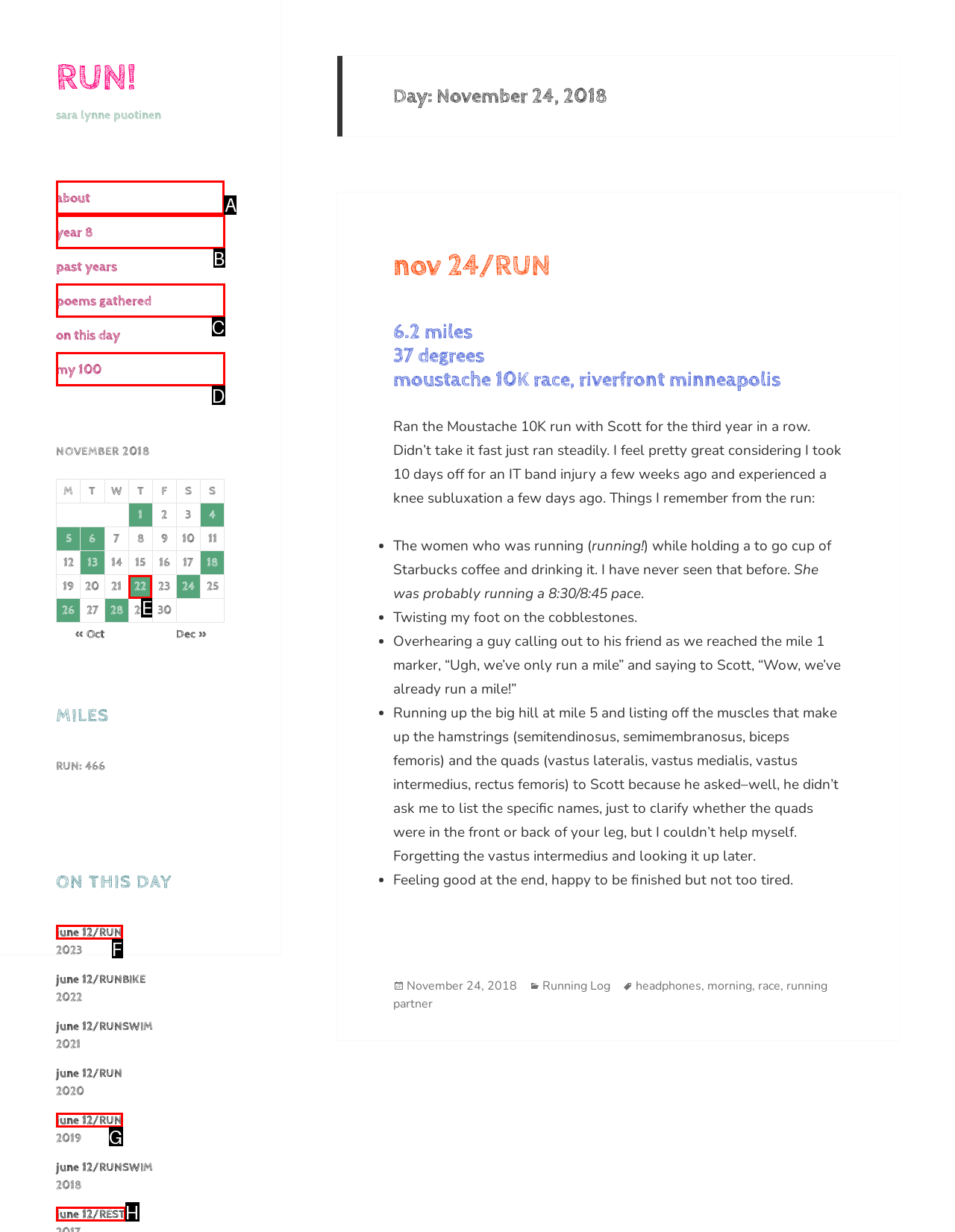Identify the correct UI element to click for the following task: Go to 'about' page Choose the option's letter based on the given choices.

A